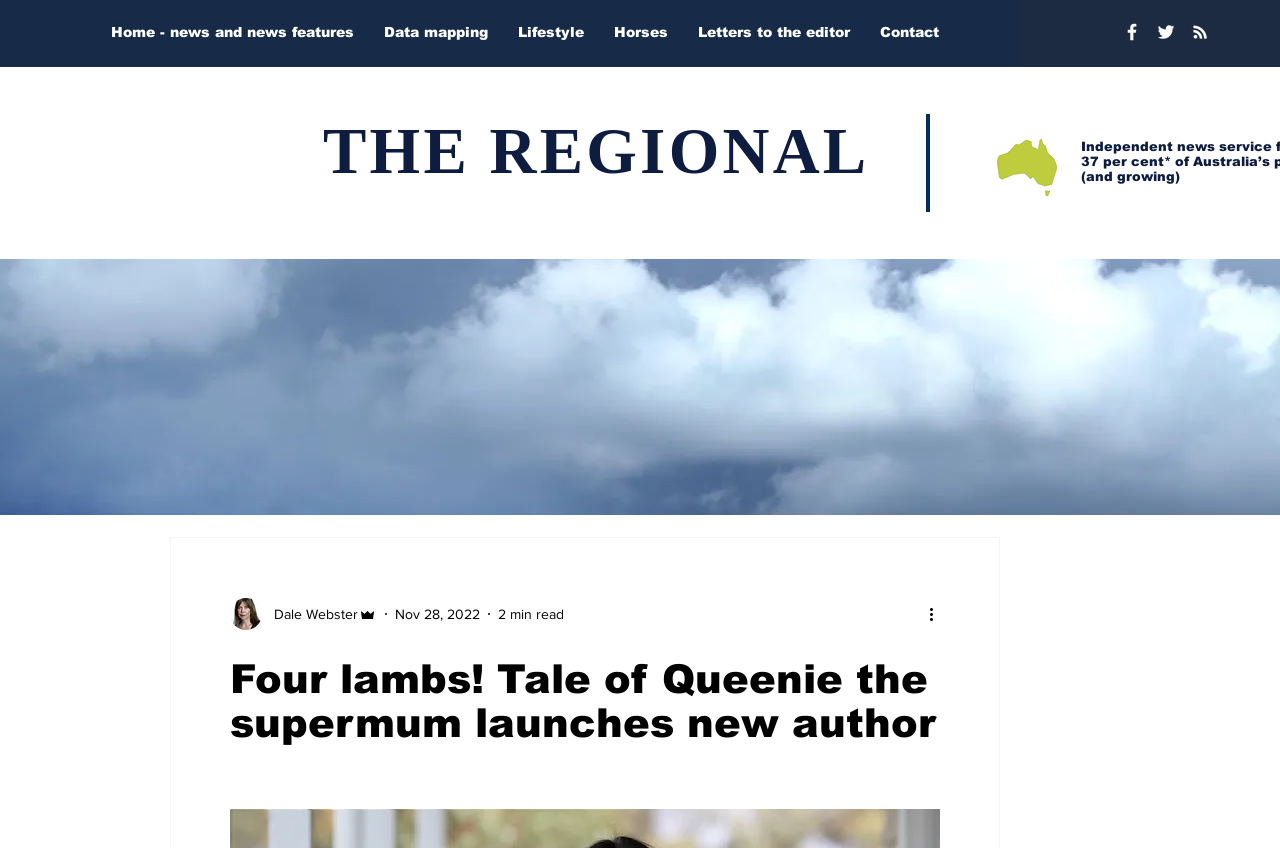Describe every aspect of the webpage in a detailed manner.

This webpage is about a news article featuring Suzanne Lewis, a sheep farmer who has published her first children's book, "Queenie the Quad Lady". 

At the top left of the page, there is a navigation menu with links to "Home - news and news features", "Data mapping", "Lifestyle", "Horses", "Letters to the editor", and "Contact". 

To the right of the navigation menu, there is a social bar with three links. 

Below the navigation menu, there is a heading "THE REGIONAL" with a link to the same title. 

On the right side of the page, there is an image of a green Australia without a background, and below it, there is a larger image that takes up most of the page, showing Suzanne Lewis with her first children's book. 

On top of the larger image, there is a smaller image of the writer, and next to it, there are three lines of text: the author's name "Dale Webster", the administrator's name "Admin", and the date "Nov 28, 2022". 

Below the writer's image, there is a heading "Four lambs! Tale of Queenie the supermum launches new author" and a button "More actions" with an icon.